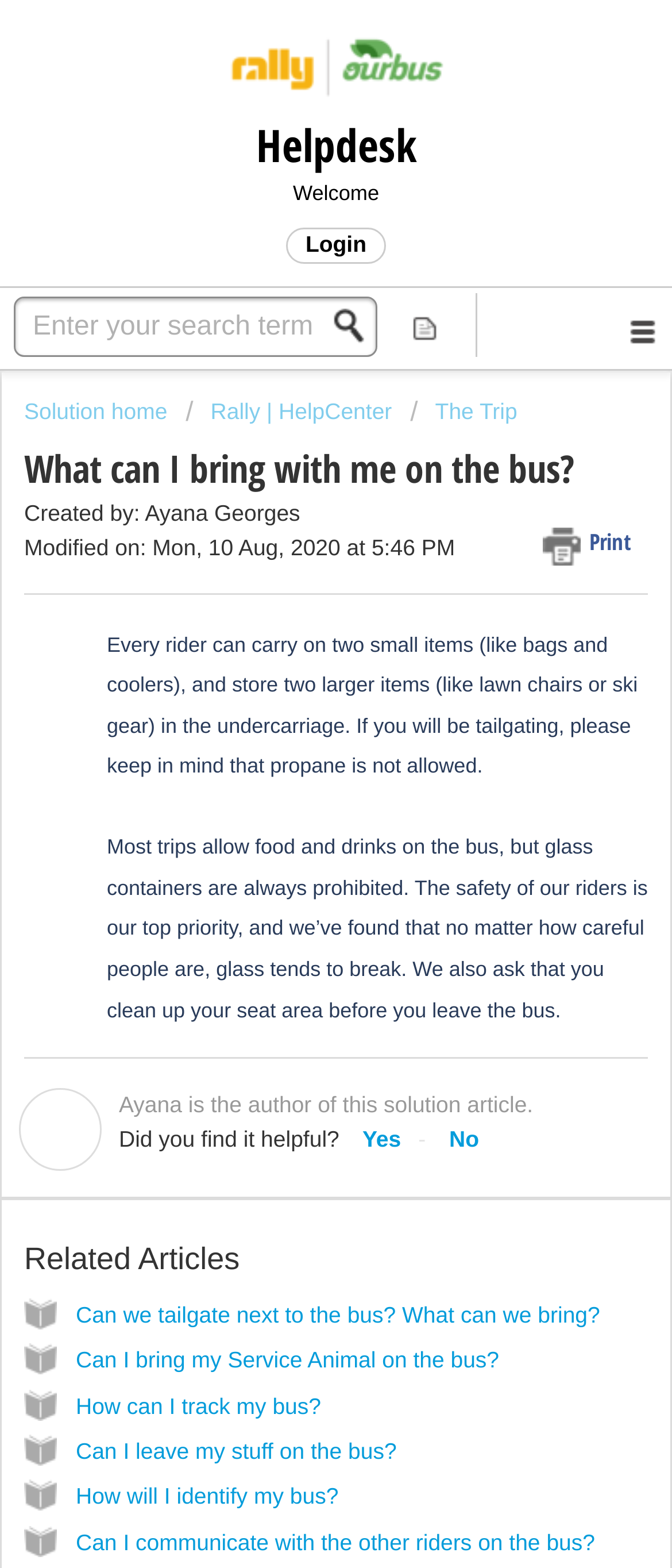Determine the bounding box coordinates of the section to be clicked to follow the instruction: "Read related articles". The coordinates should be given as four float numbers between 0 and 1, formatted as [left, top, right, bottom].

[0.036, 0.788, 0.964, 0.817]